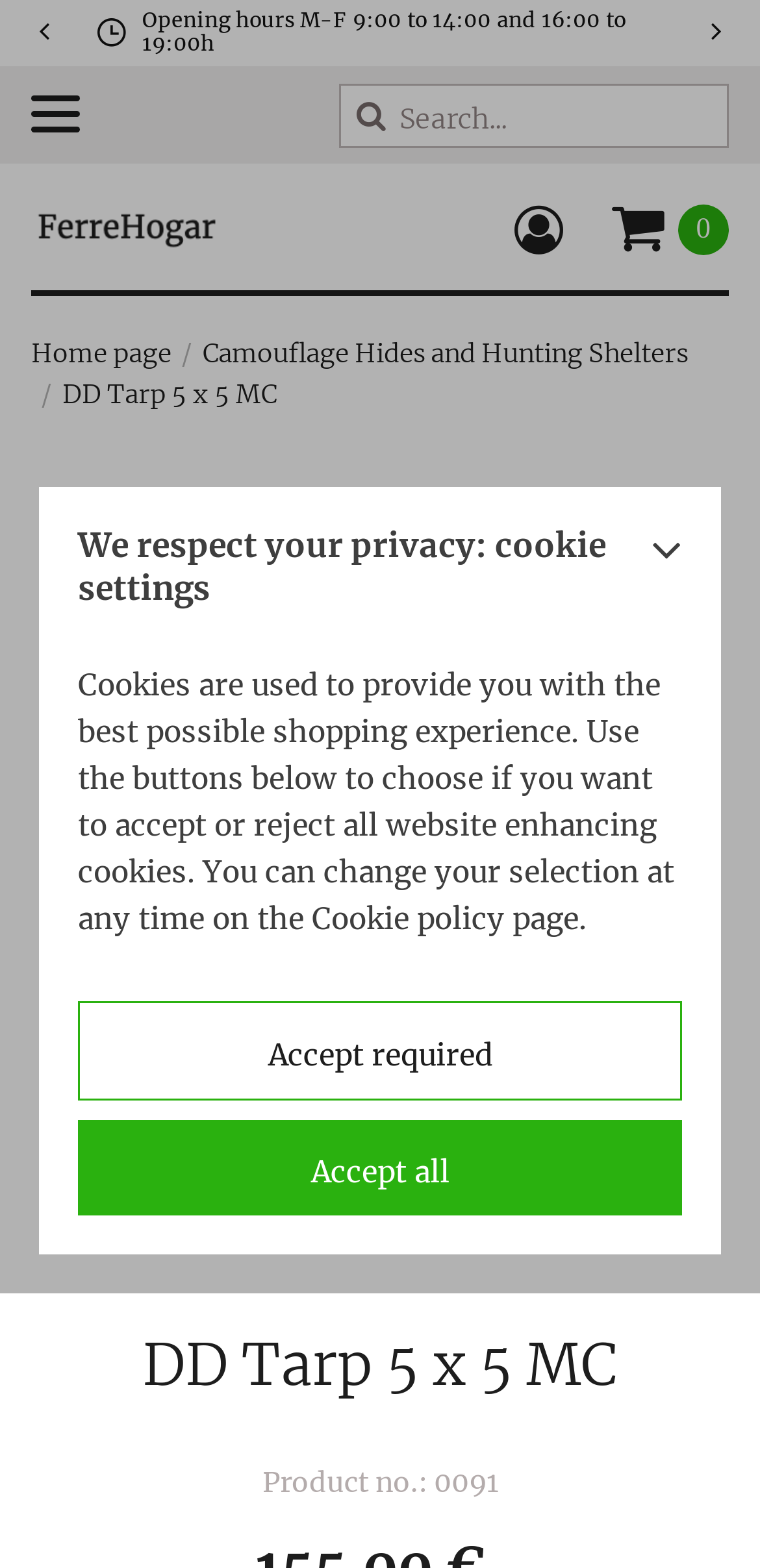What is the search button icon?
Using the image as a reference, give an elaborate response to the question.

I found the search button icon by looking at the button element on the page, which has the Unicode character '' as its text. This is a common icon used to represent search functionality.